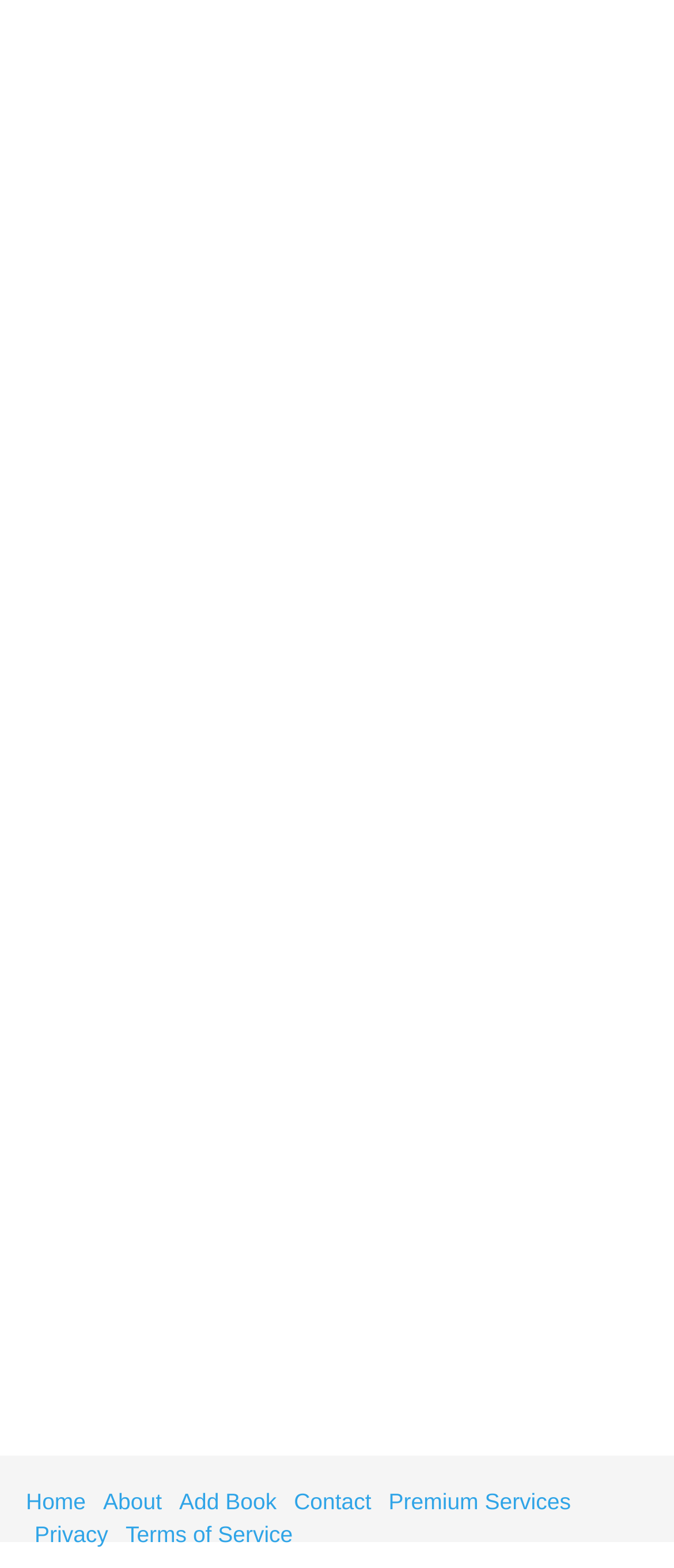Please provide a brief answer to the question using only one word or phrase: 
What is the last link in the footer section?

Terms of Service